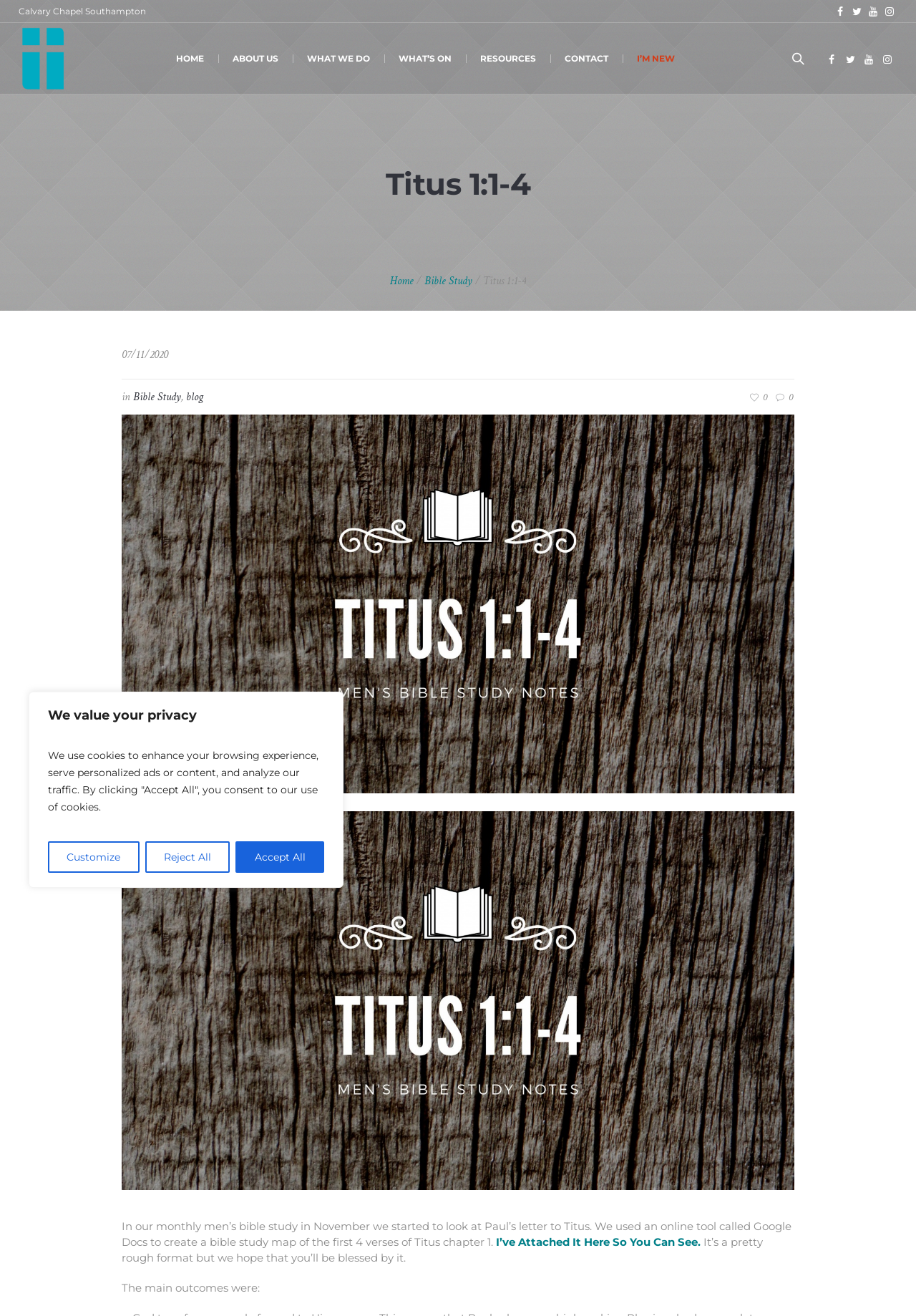Use a single word or phrase to answer the question:
How many main navigation links are at the top of the webpage?

7